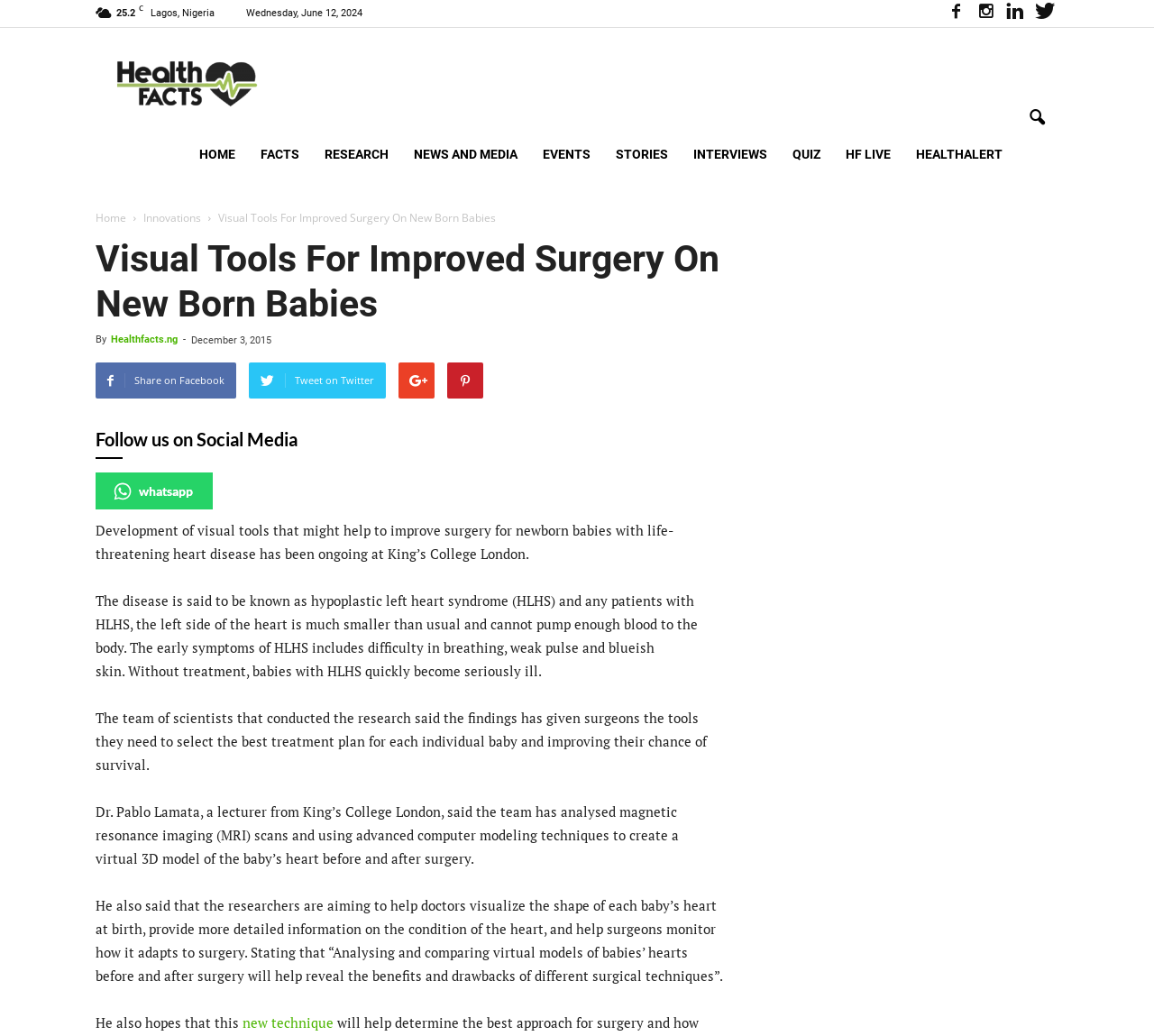Given the webpage screenshot and the description, determine the bounding box coordinates (top-left x, top-left y, bottom-right x, bottom-right y) that define the location of the UI element matching this description: Interviews

[0.59, 0.114, 0.676, 0.184]